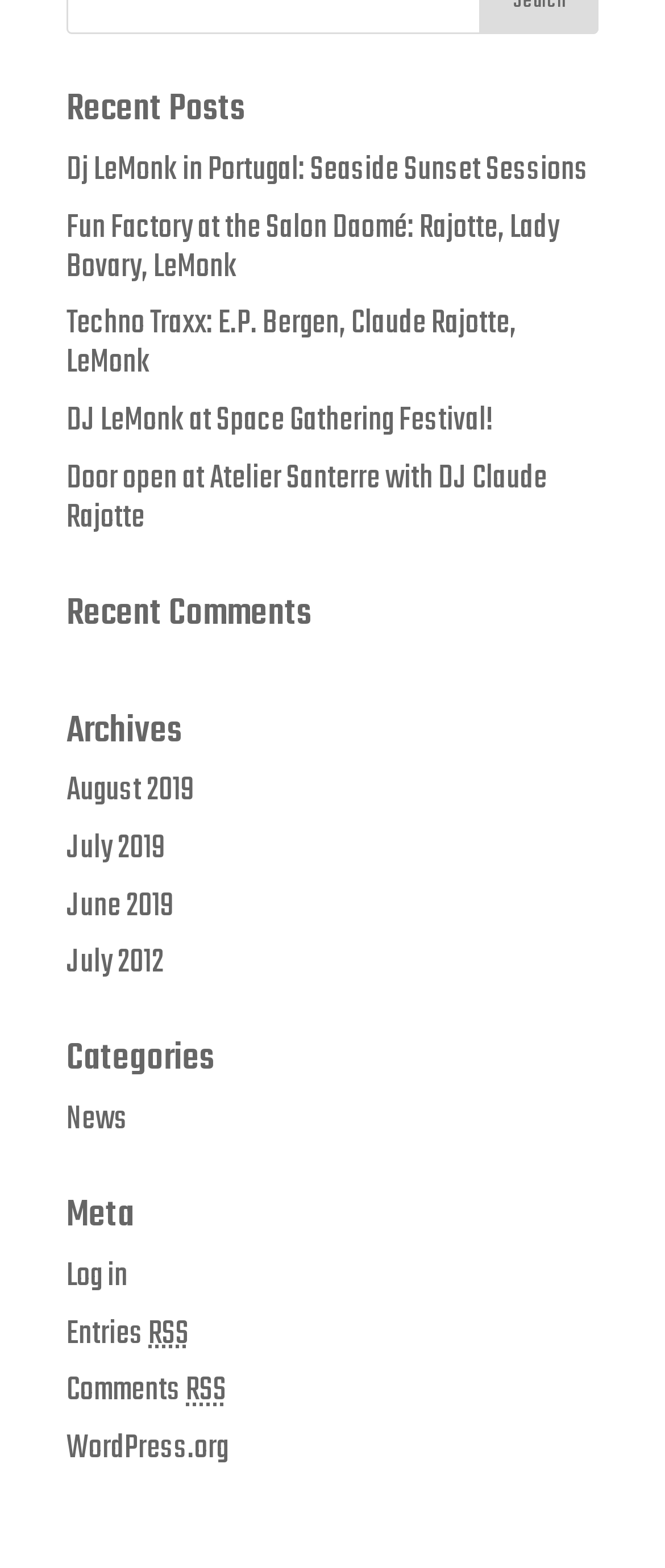Identify the bounding box coordinates of the clickable region required to complete the instruction: "subscribe to Entries RSS". The coordinates should be given as four float numbers within the range of 0 and 1, i.e., [left, top, right, bottom].

[0.1, 0.834, 0.285, 0.867]